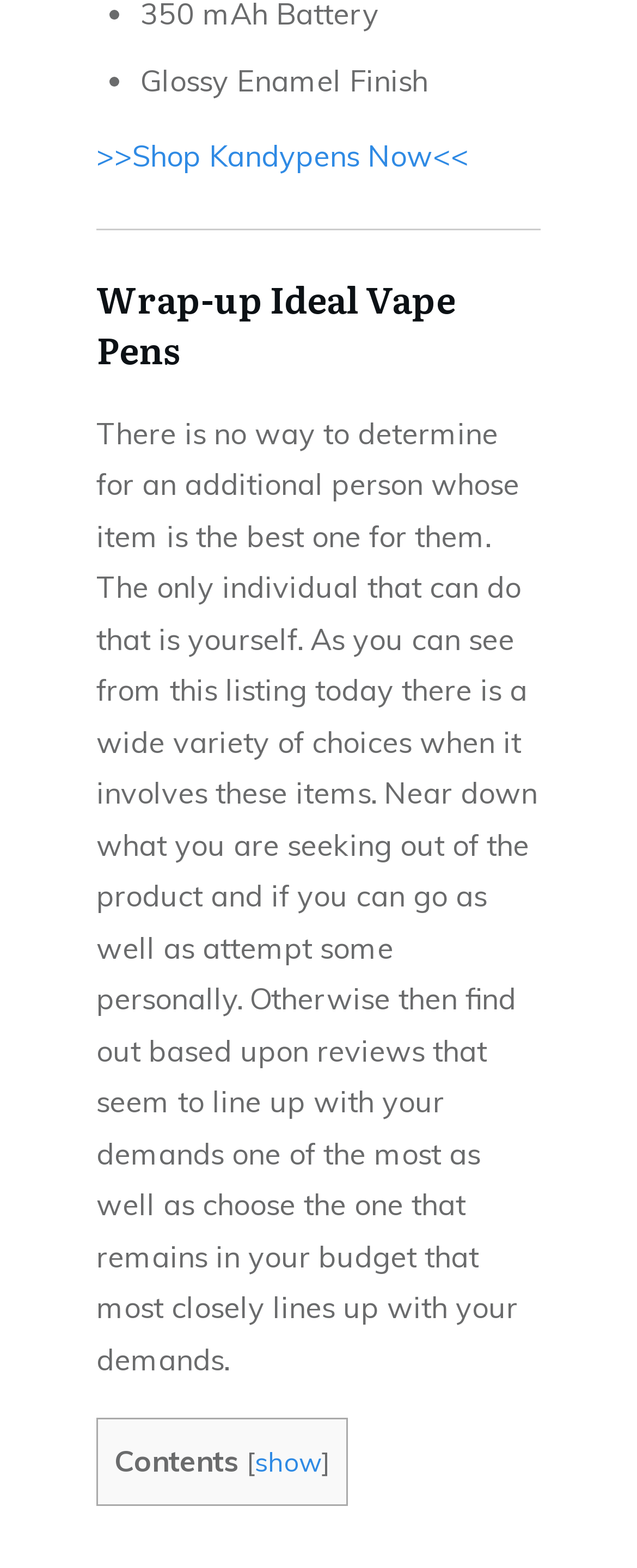Extract the bounding box for the UI element that matches this description: "show".

[0.4, 0.922, 0.505, 0.943]